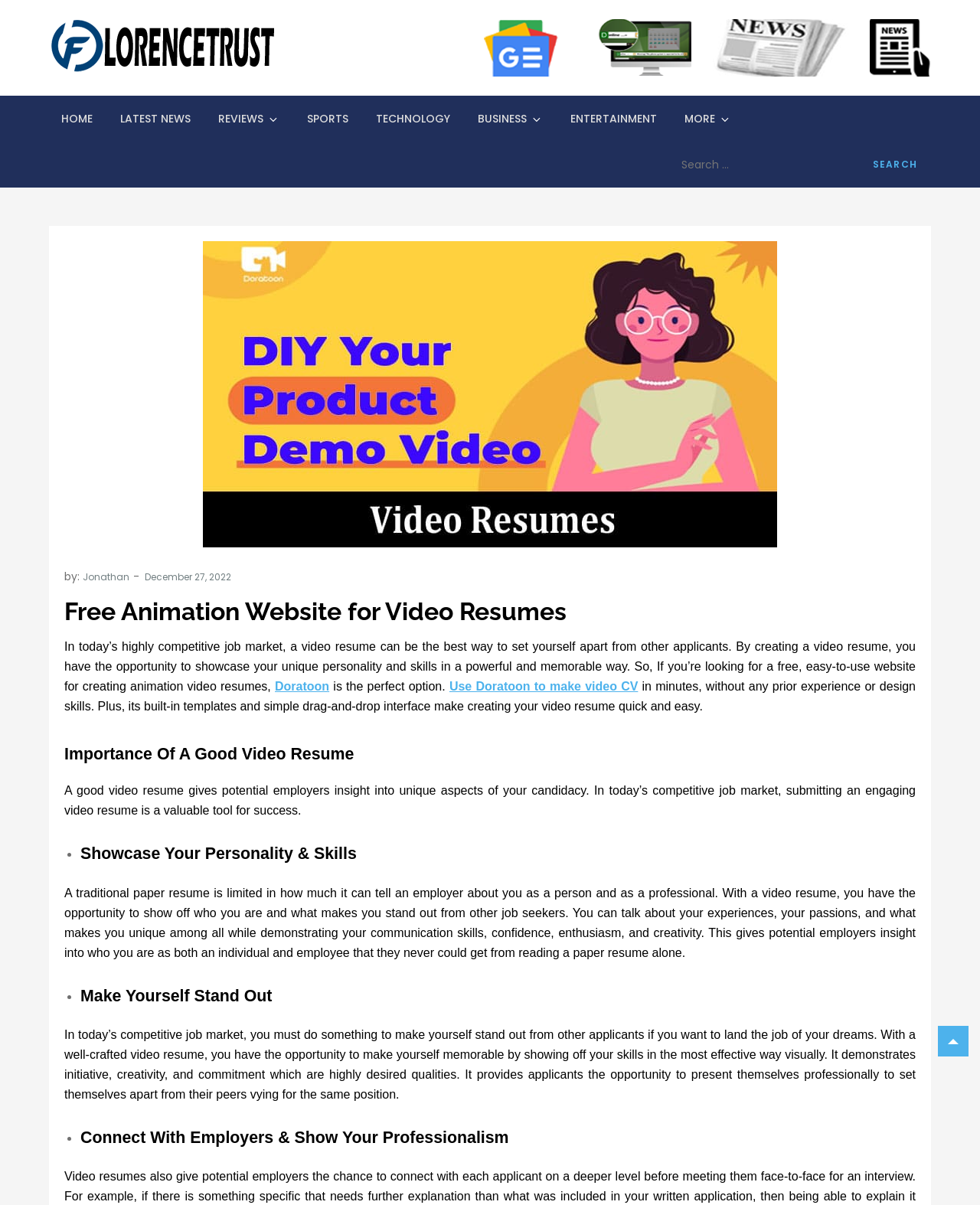Determine the bounding box coordinates of the region to click in order to accomplish the following instruction: "Read more about Doratoon". Provide the coordinates as four float numbers between 0 and 1, specifically [left, top, right, bottom].

[0.28, 0.564, 0.336, 0.575]